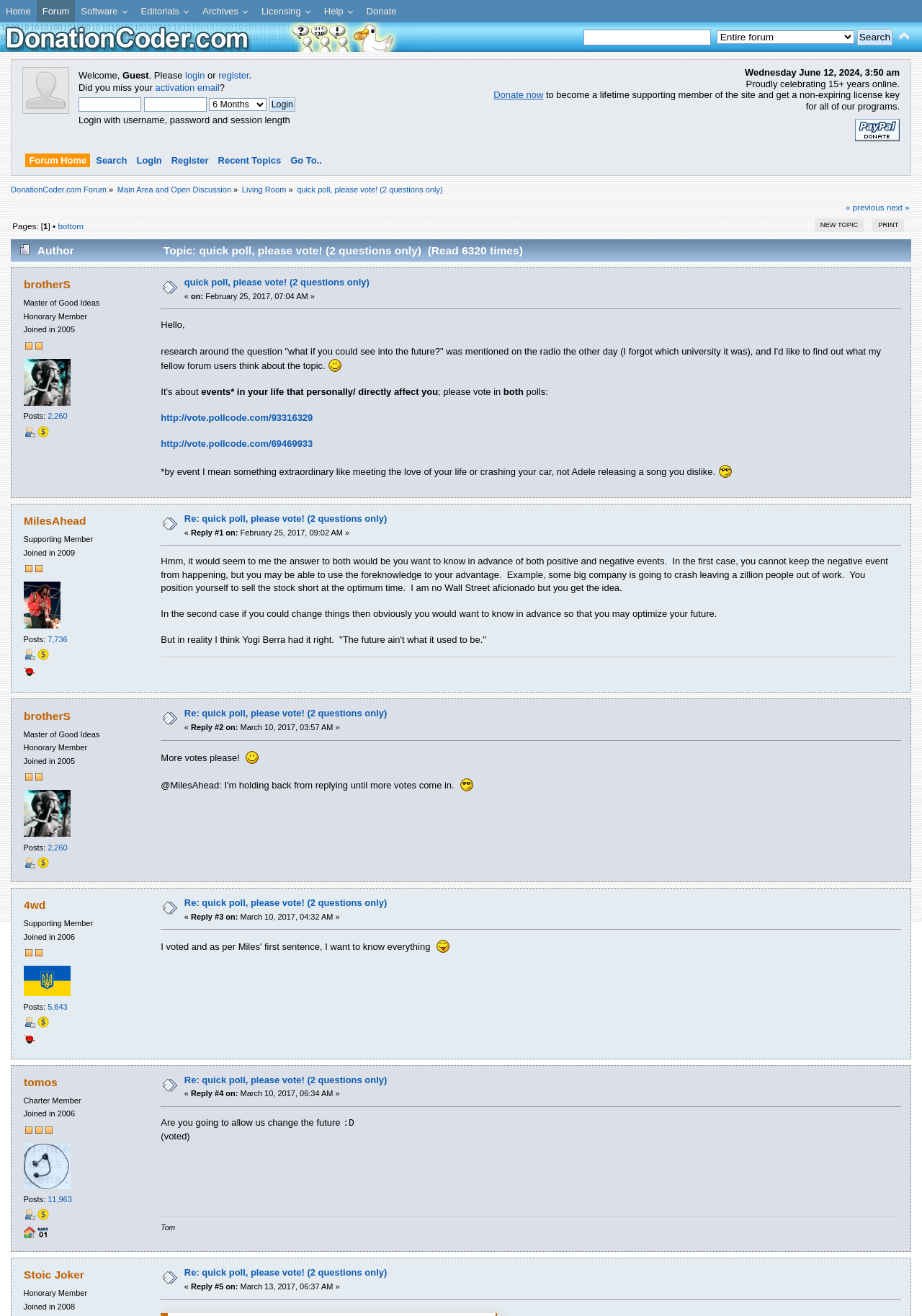What is the topic of the current discussion?
Please utilize the information in the image to give a detailed response to the question.

The topic of the current discussion is 'quick poll, please vote!' which is mentioned in the heading of the webpage and also in the text 'quick poll, please vote! (2 questions only)'.